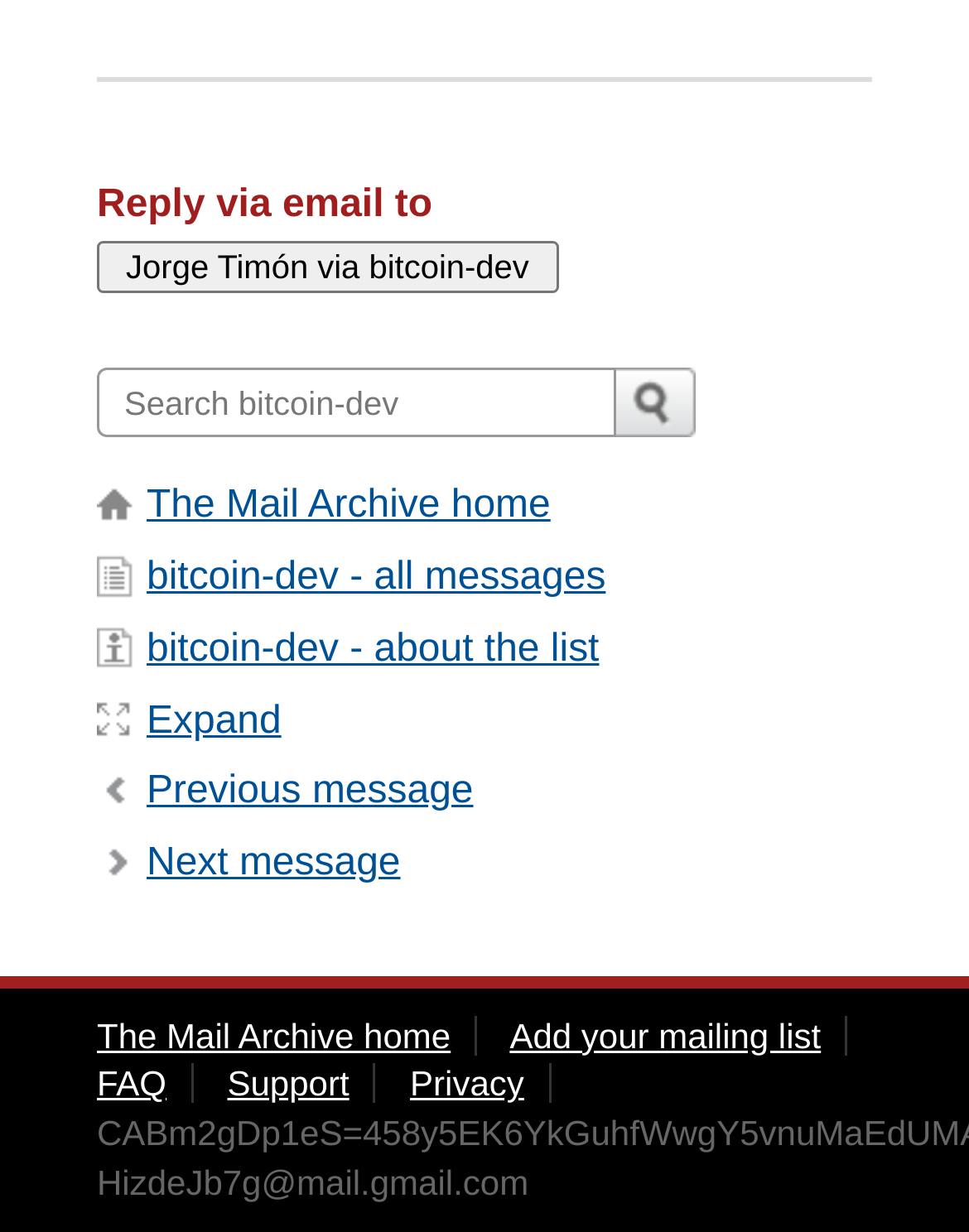Can the user navigate to previous or next messages?
From the screenshot, provide a brief answer in one word or phrase.

Yes